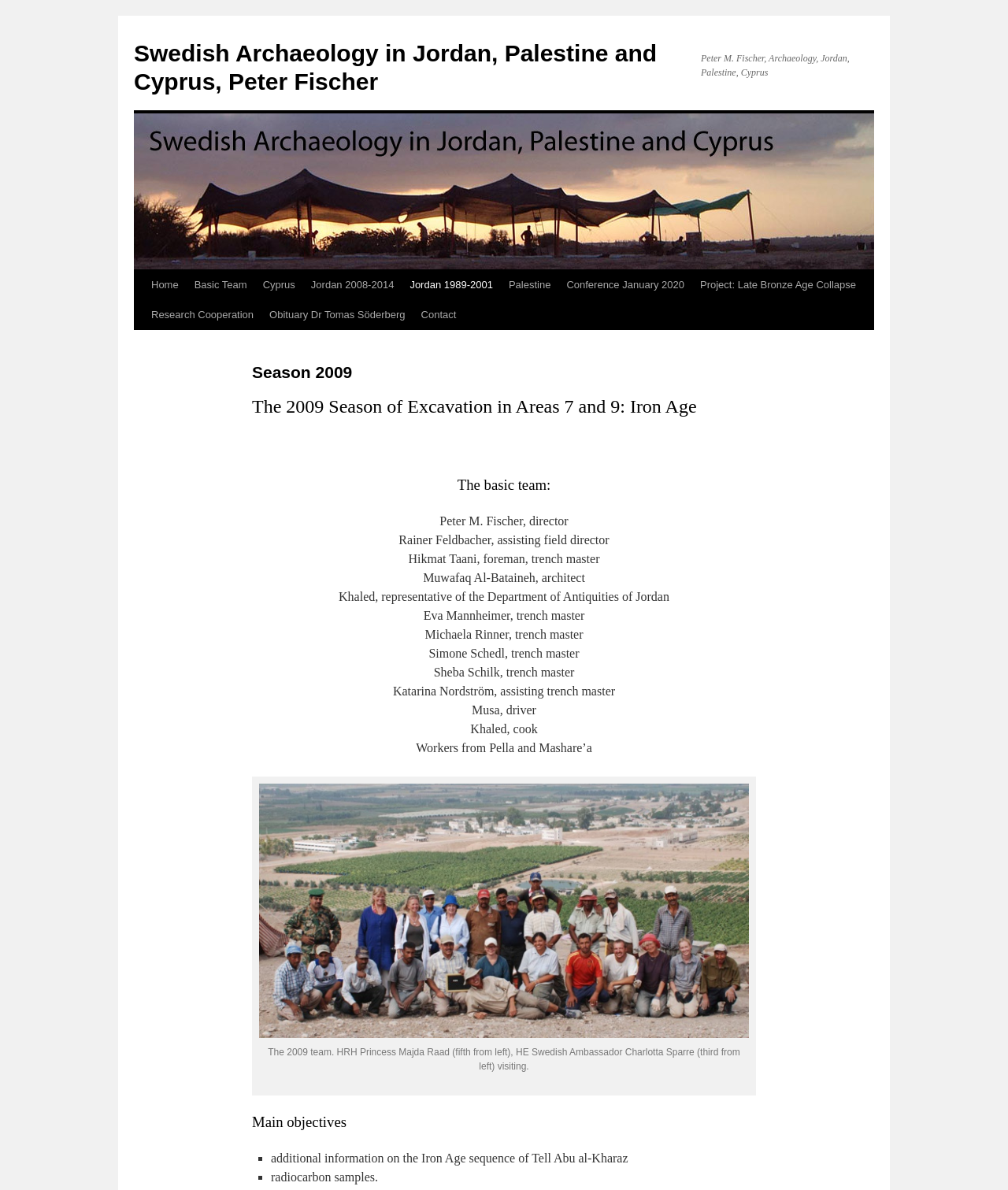Find and provide the bounding box coordinates for the UI element described here: "Home". The coordinates should be given as four float numbers between 0 and 1: [left, top, right, bottom].

[0.142, 0.227, 0.185, 0.252]